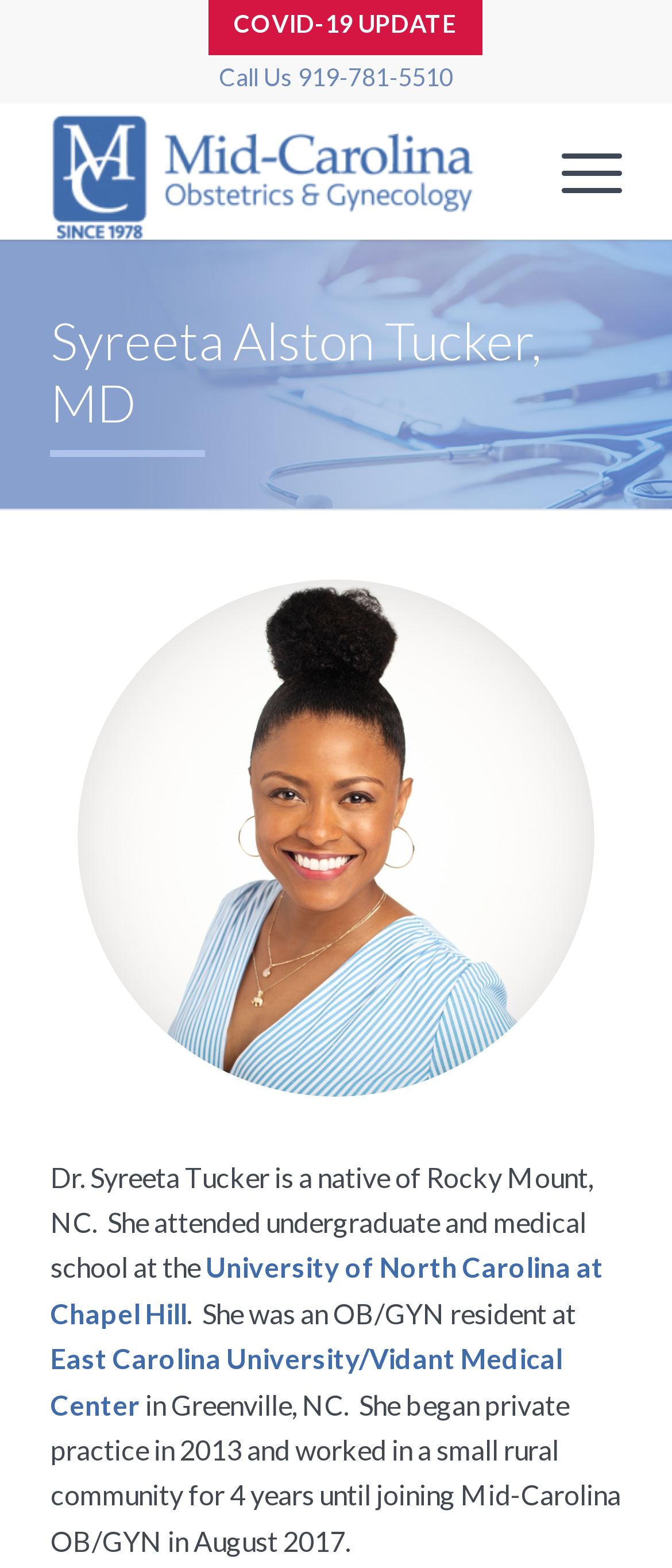What is the name of the practice Dr. Syreeta Tucker joined in 2017?
Look at the screenshot and respond with one word or a short phrase.

Mid-Carolina OB/GYN